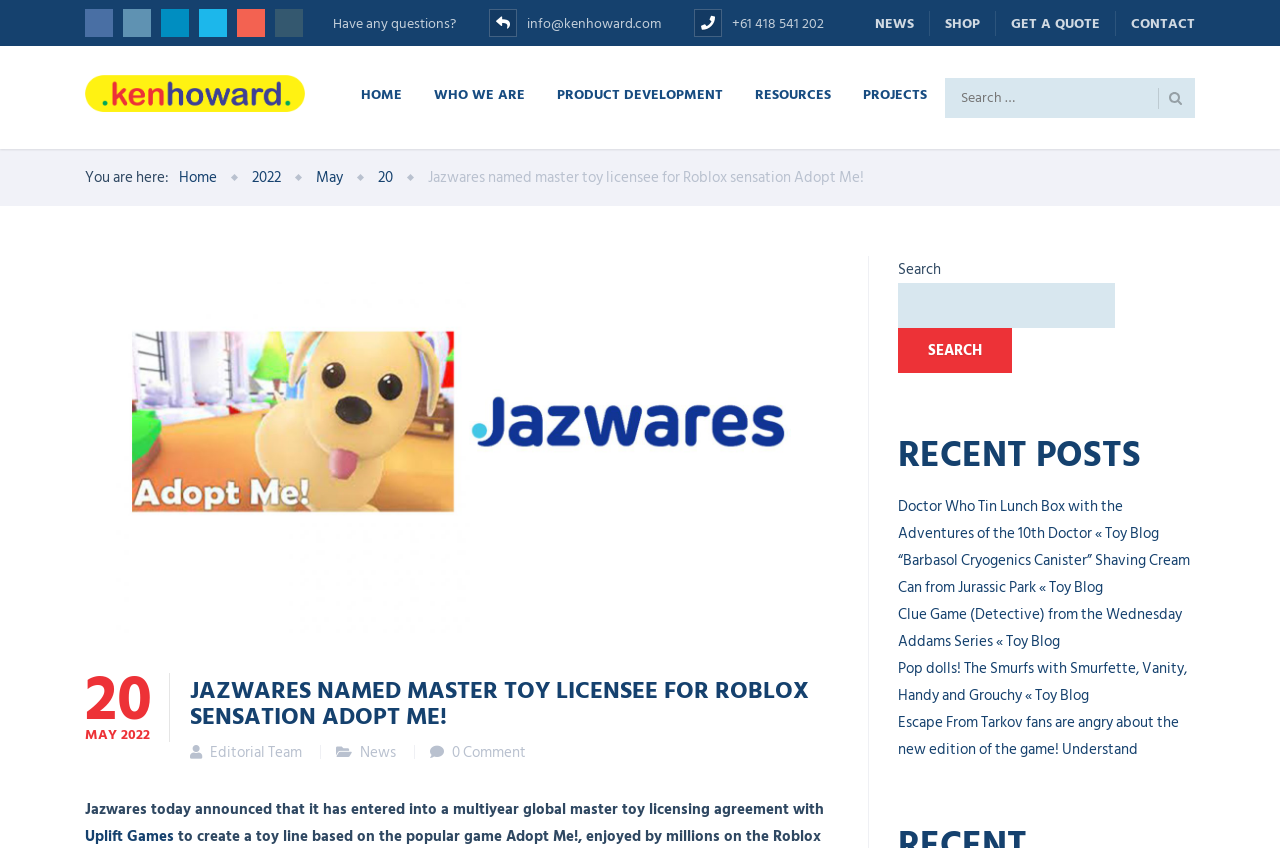Provide the bounding box coordinates of the area you need to click to execute the following instruction: "Click on the NEWS link".

[0.672, 0.013, 0.727, 0.043]